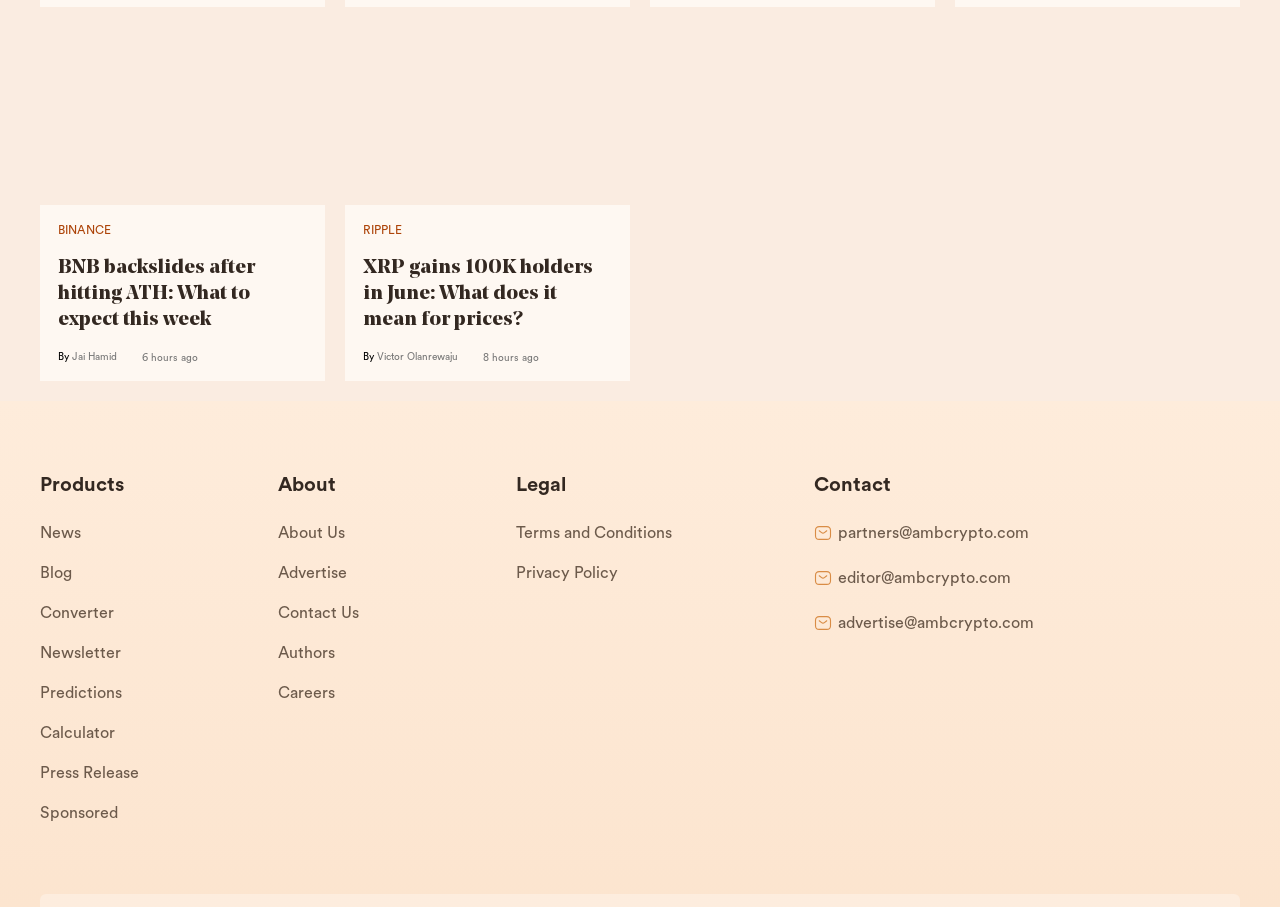Identify the bounding box coordinates of the clickable section necessary to follow the following instruction: "Read the article about XRP gaining 100K holders in June". The coordinates should be presented as four float numbers from 0 to 1, i.e., [left, top, right, bottom].

[0.284, 0.281, 0.478, 0.367]